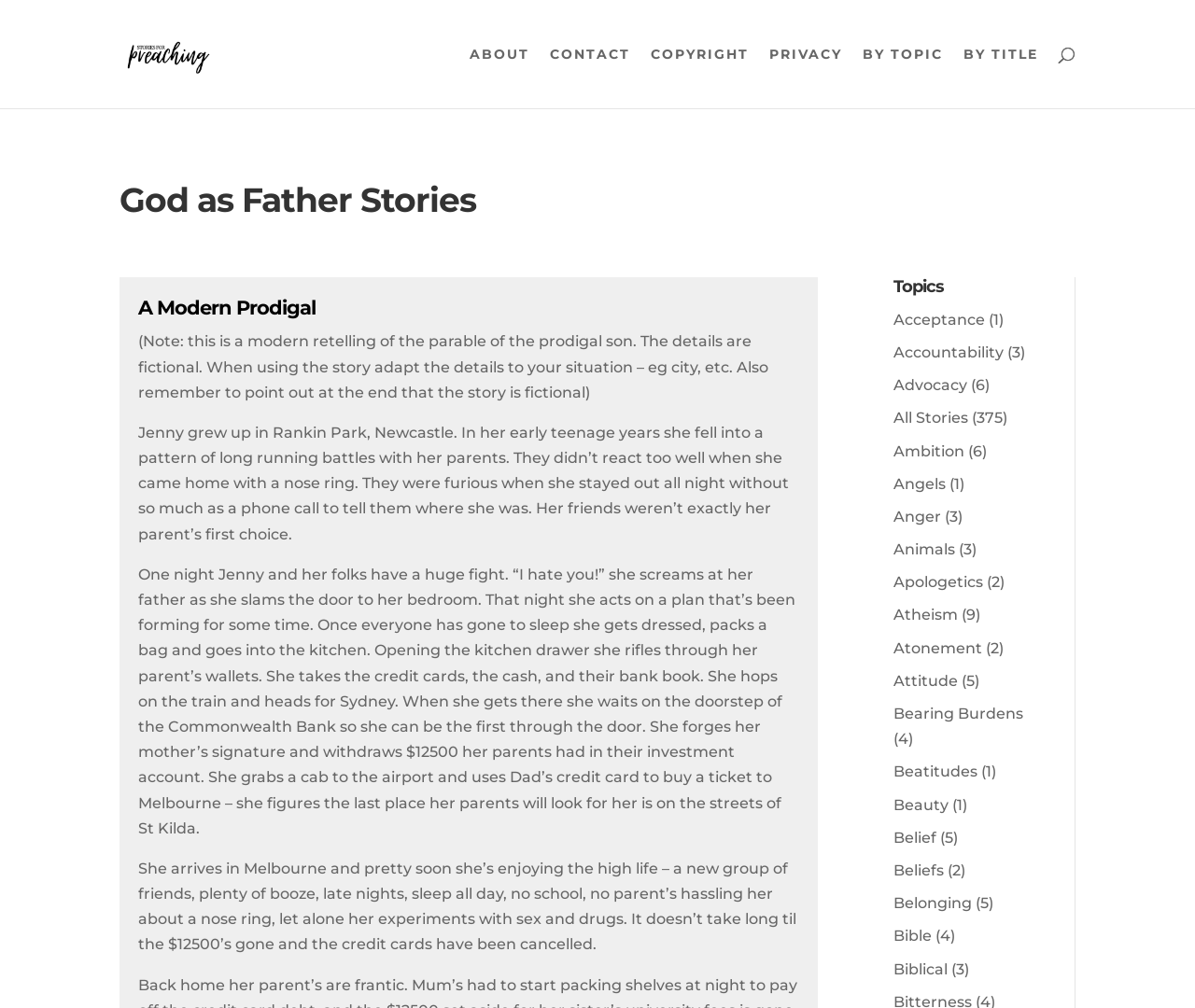Kindly determine the bounding box coordinates for the area that needs to be clicked to execute this instruction: "Go to the 'ABOUT' page".

[0.393, 0.047, 0.443, 0.107]